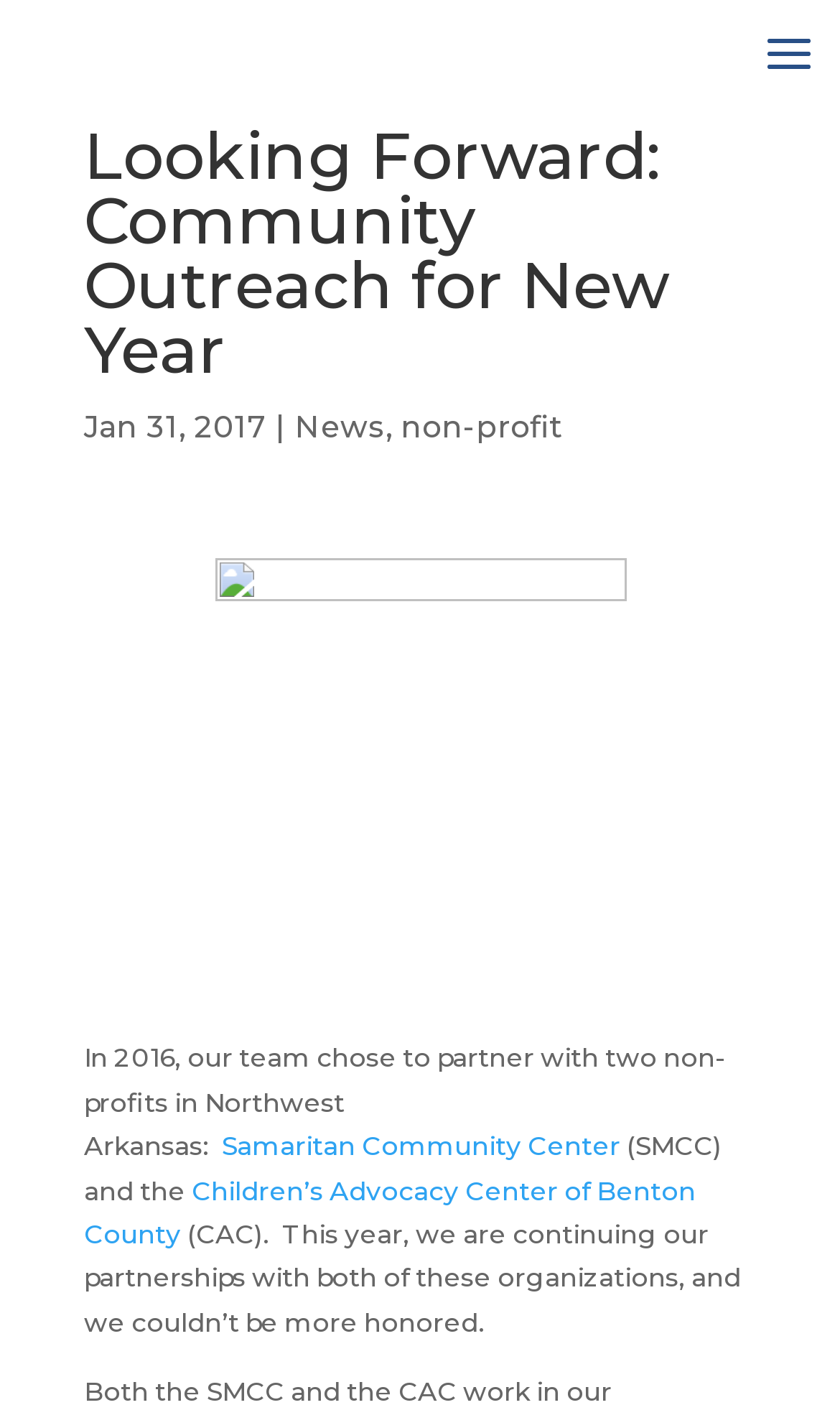Using details from the image, please answer the following question comprehensively:
What is the name of the first non-profit mentioned?

The text mentions 'Samaritan Community Center (SMCC)' as the first non-profit organization, which is located in Northwest Arkansas.